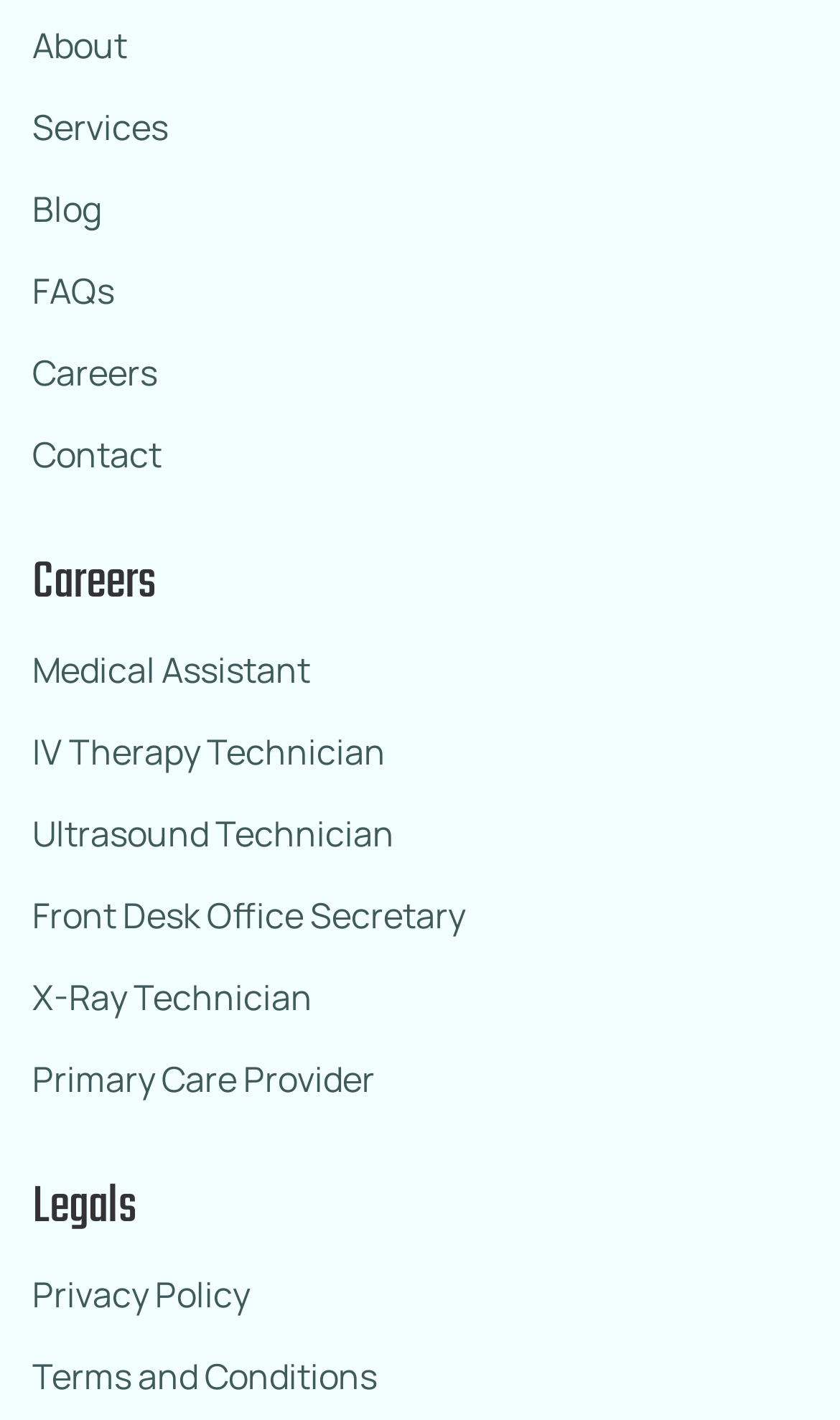Could you highlight the region that needs to be clicked to execute the instruction: "go to About page"?

[0.038, 0.011, 0.151, 0.053]